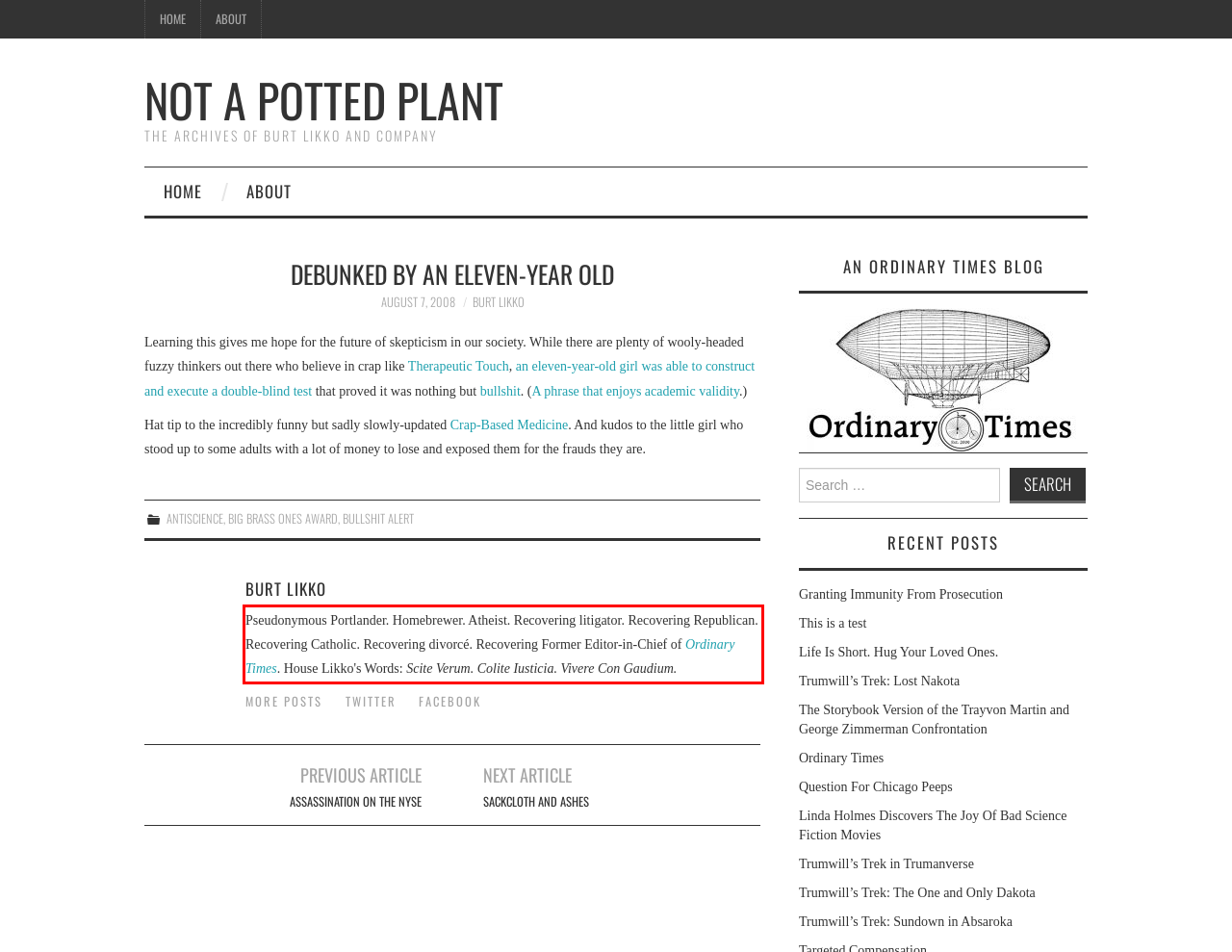Examine the webpage screenshot and use OCR to recognize and output the text within the red bounding box.

Pseudonymous Portlander. Homebrewer. Atheist. Recovering litigator. Recovering Republican. Recovering Catholic. Recovering divorcé. Recovering Former Editor-in-Chief of Ordinary Times. House Likko's Words: Scite Verum. Colite Iusticia. Vivere Con Gaudium.